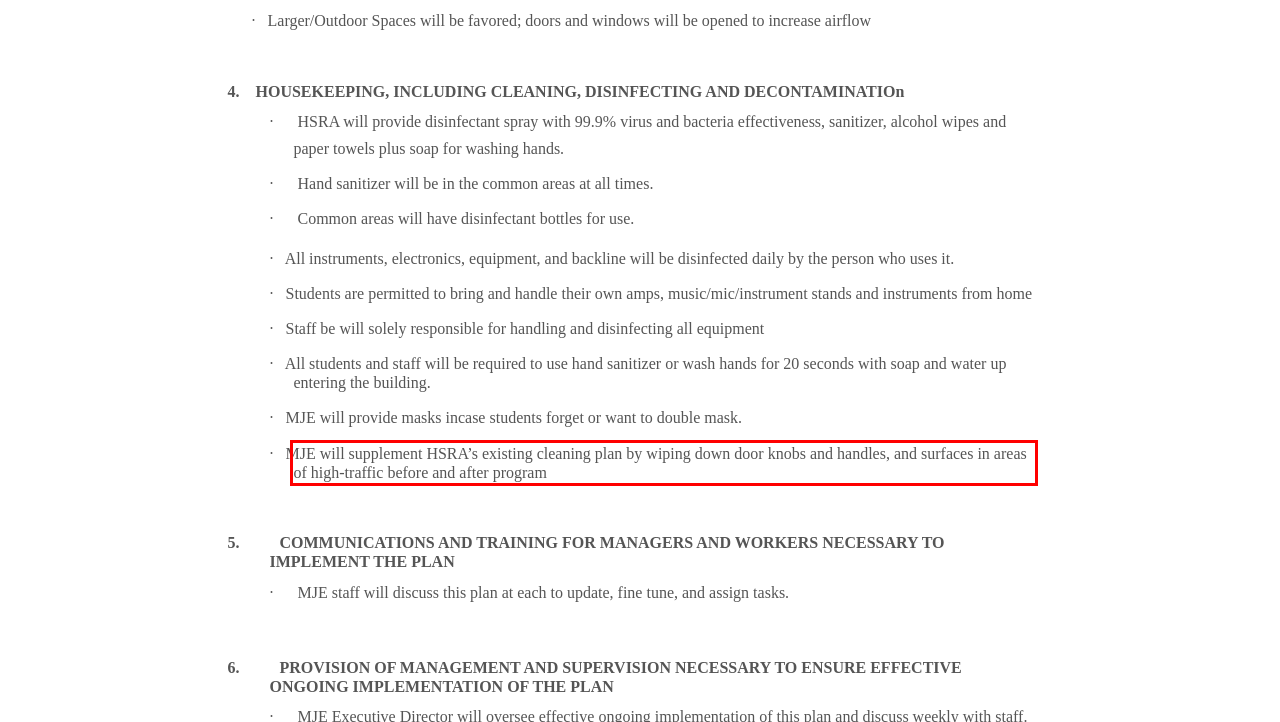You are presented with a webpage screenshot featuring a red bounding box. Perform OCR on the text inside the red bounding box and extract the content.

· MJE will supplement HSRA’s existing cleaning plan by wiping down door knobs and handles, and surfaces in areas of high-traffic before and after program